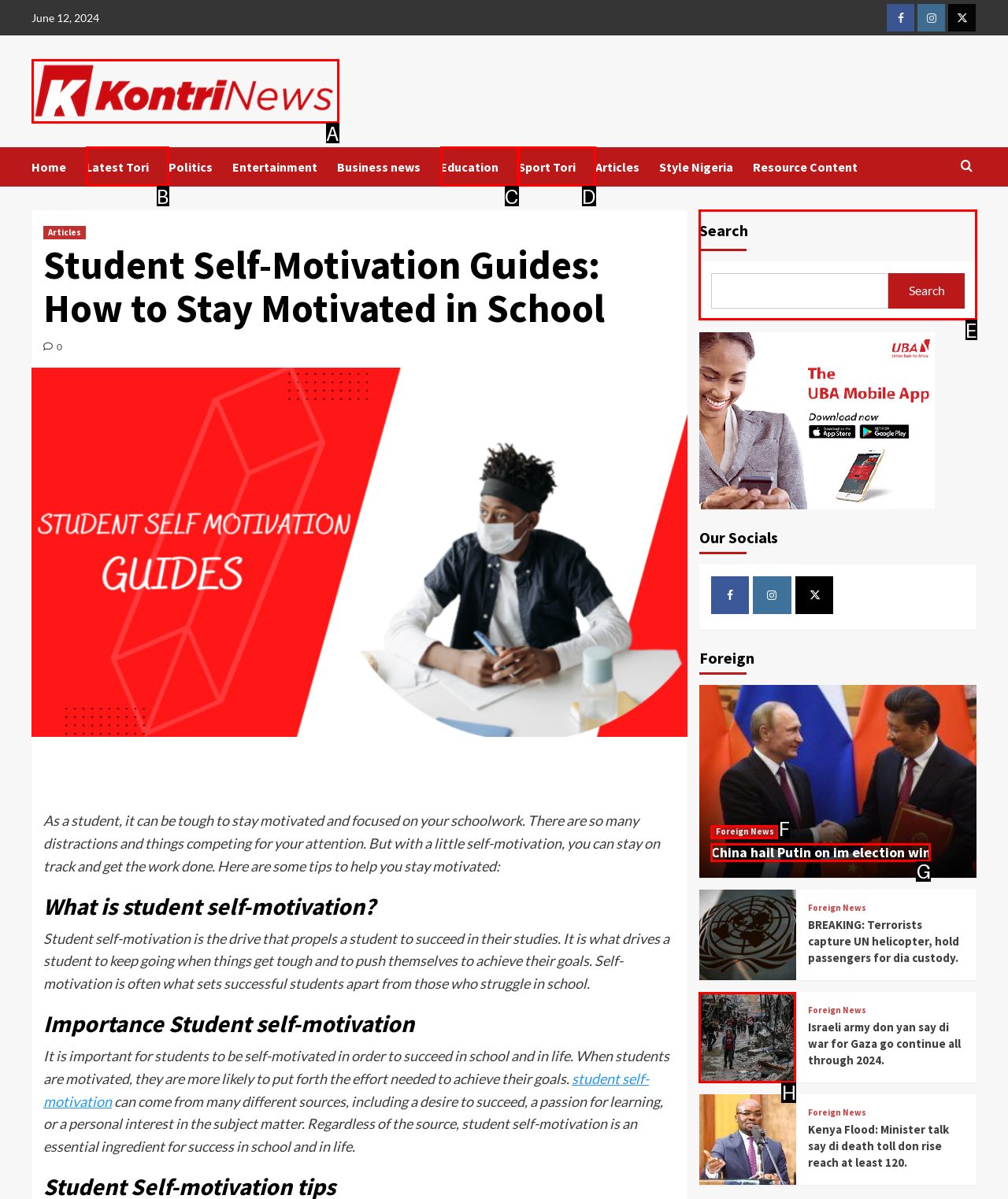Select the right option to accomplish this task: Search for something. Reply with the letter corresponding to the correct UI element.

E